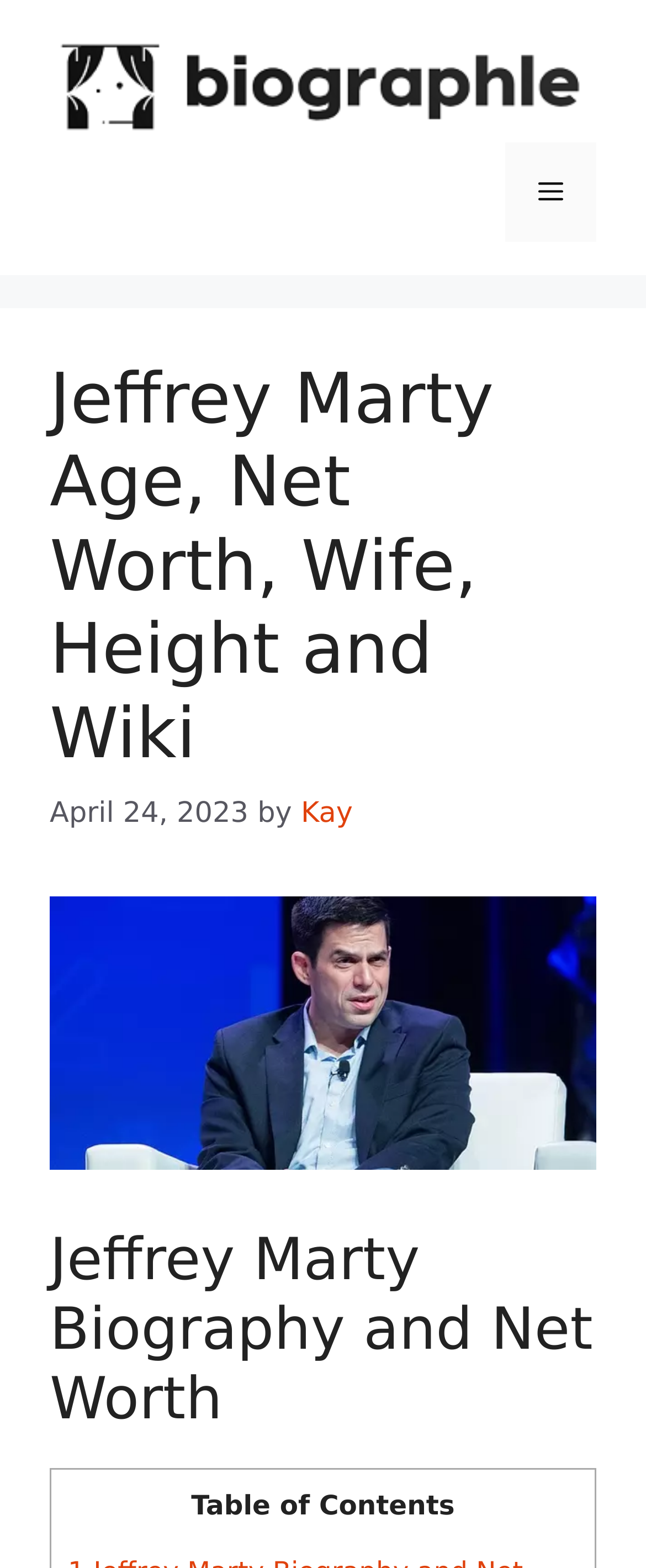Identify the bounding box for the UI element described as: "Pesses7996". Ensure the coordinates are four float numbers between 0 and 1, formatted as [left, top, right, bottom].

None